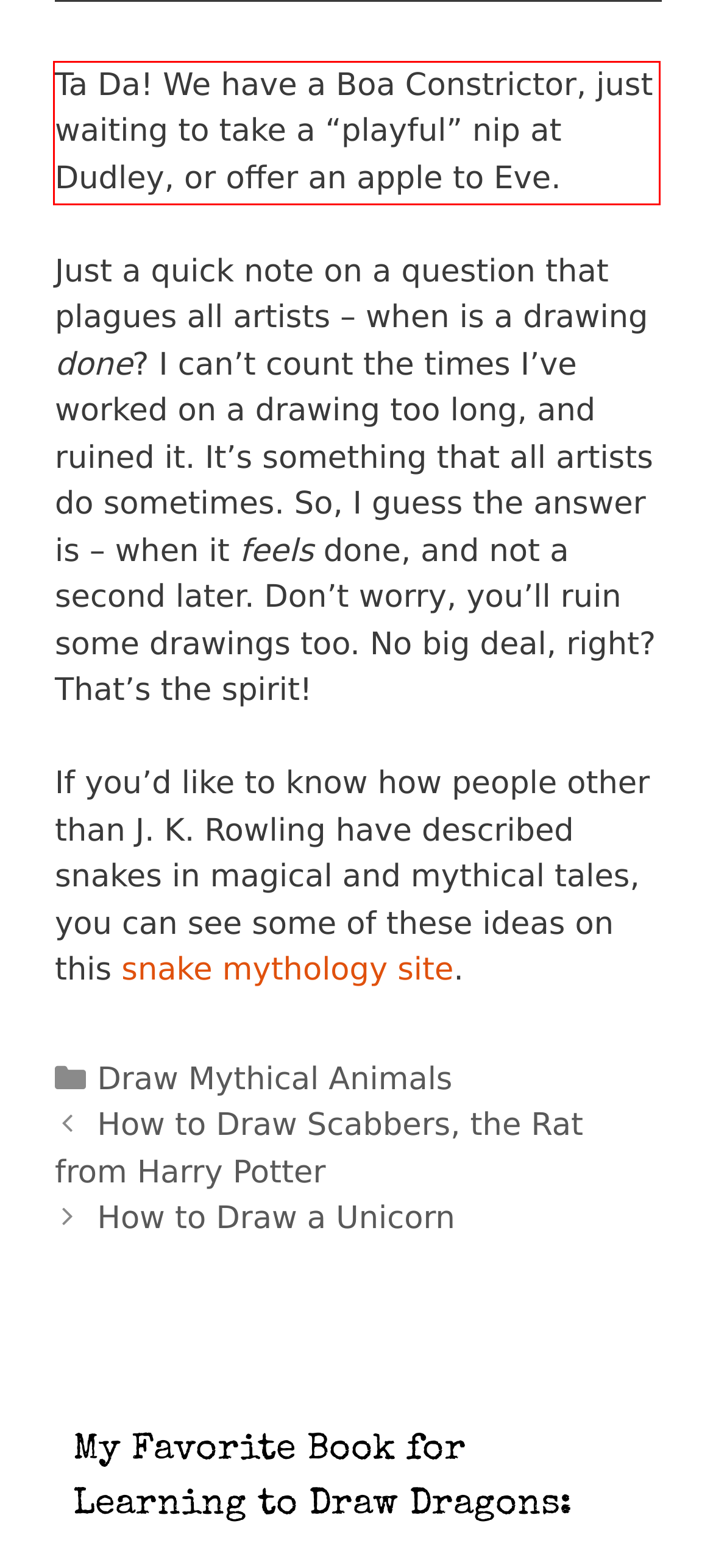You are presented with a webpage screenshot featuring a red bounding box. Perform OCR on the text inside the red bounding box and extract the content.

Ta Da! We have a Boa Constrictor, just waiting to take a “playful” nip at Dudley, or offer an apple to Eve.